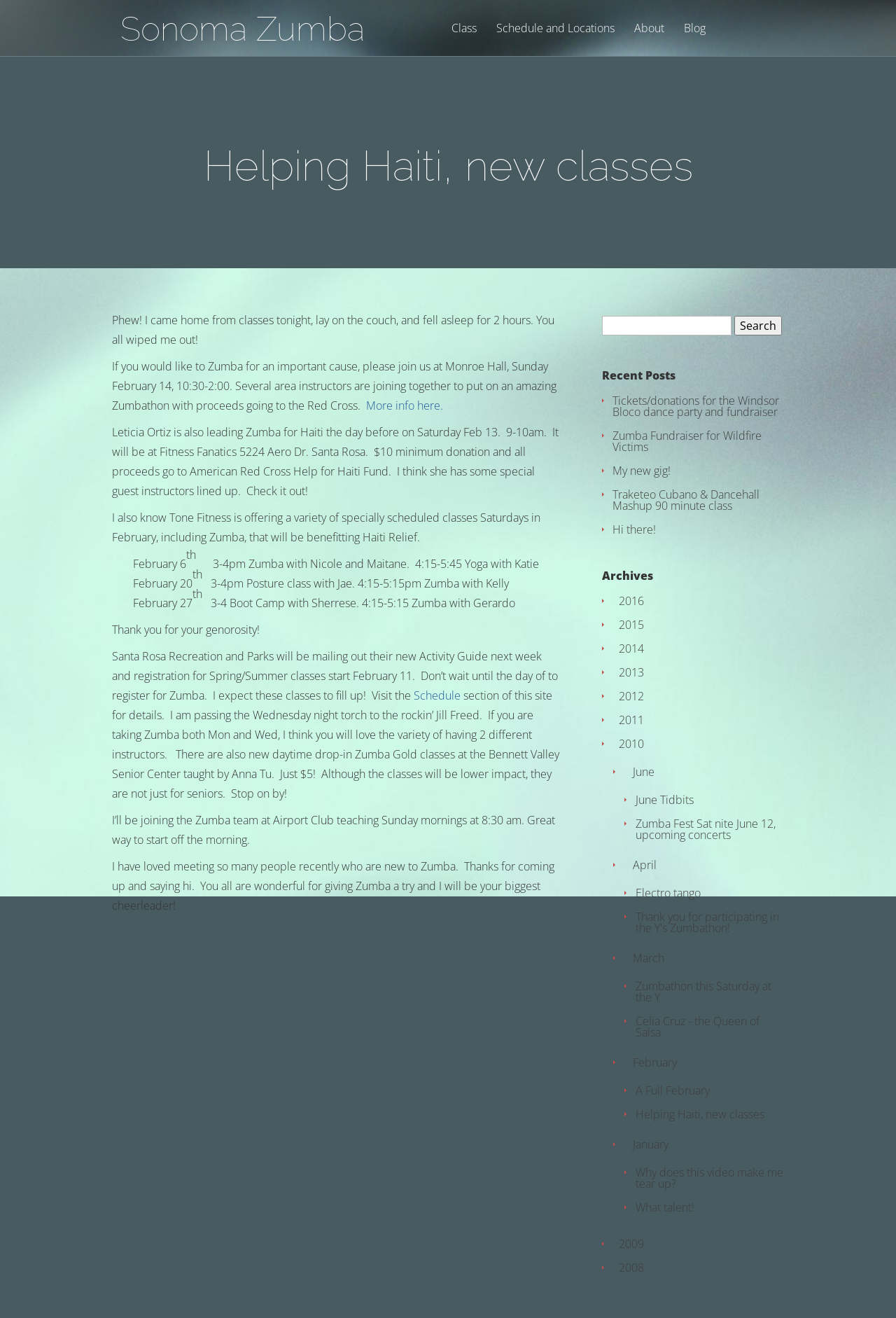Kindly provide the bounding box coordinates of the section you need to click on to fulfill the given instruction: "Read the 'Helping Haiti, new classes' blog post".

[0.125, 0.237, 0.619, 0.264]